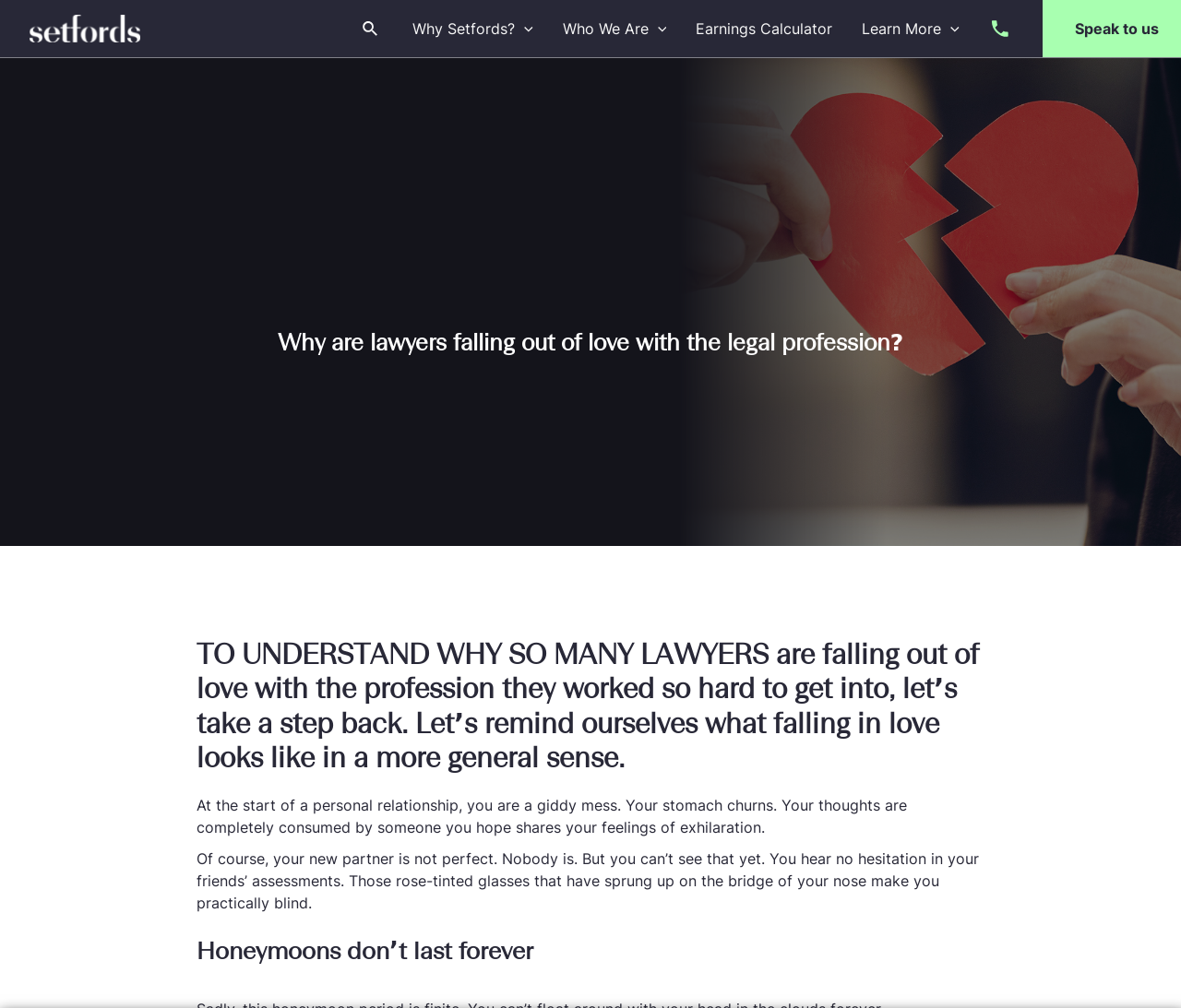Find the bounding box coordinates of the clickable element required to execute the following instruction: "Toggle the Why Setfords? menu". Provide the coordinates as four float numbers between 0 and 1, i.e., [left, top, right, bottom].

[0.337, 0.005, 0.464, 0.051]